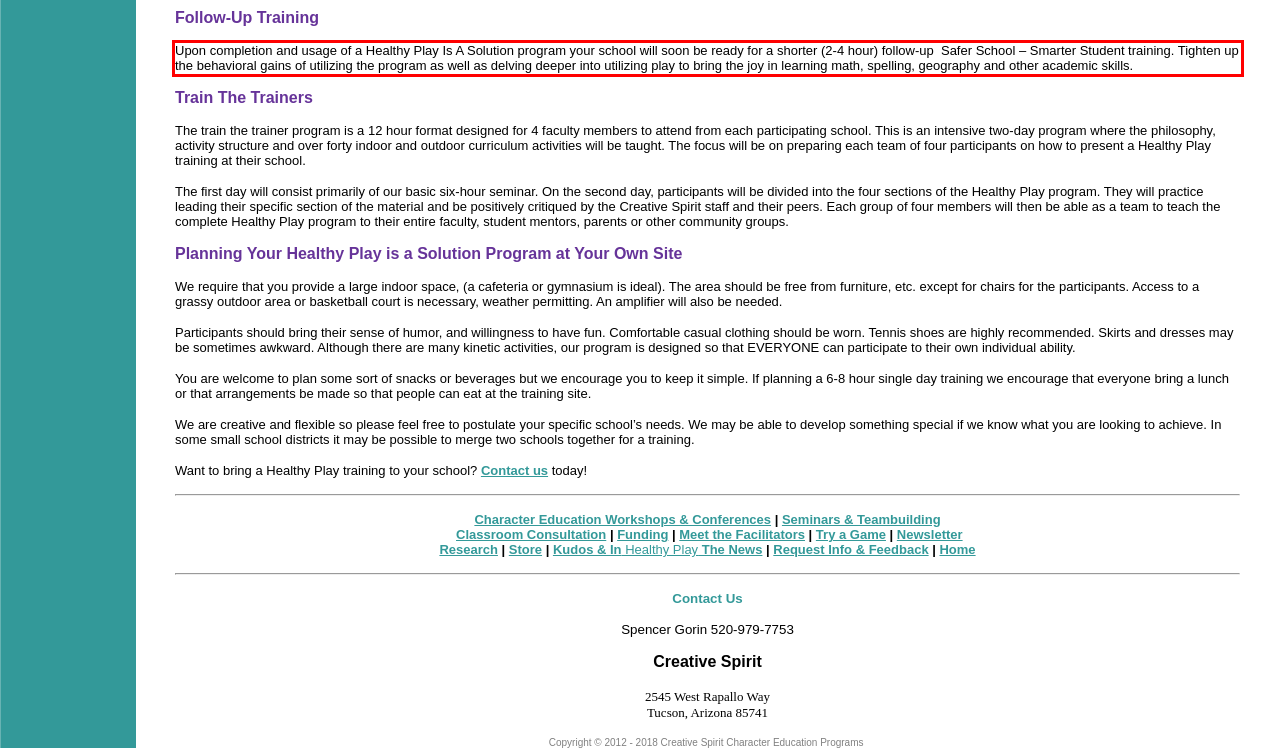You have a screenshot of a webpage, and there is a red bounding box around a UI element. Utilize OCR to extract the text within this red bounding box.

Upon completion and usage of a Healthy Play Is A Solution program your school will soon be ready for a shorter (2-4 hour) follow-up Safer School – Smarter Student training. Tighten up the behavioral gains of utilizing the program as well as delving deeper into utilizing play to bring the joy in learning math, spelling, geography and other academic skills.